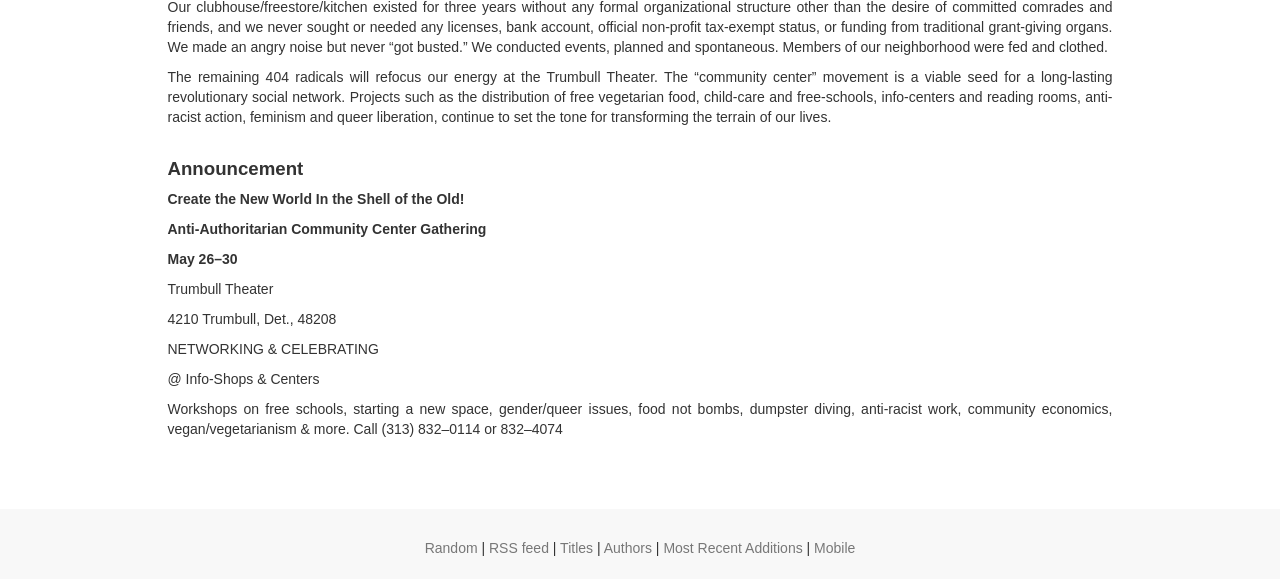What is the event being announced?
Look at the image and respond with a single word or a short phrase.

Community Center Gathering